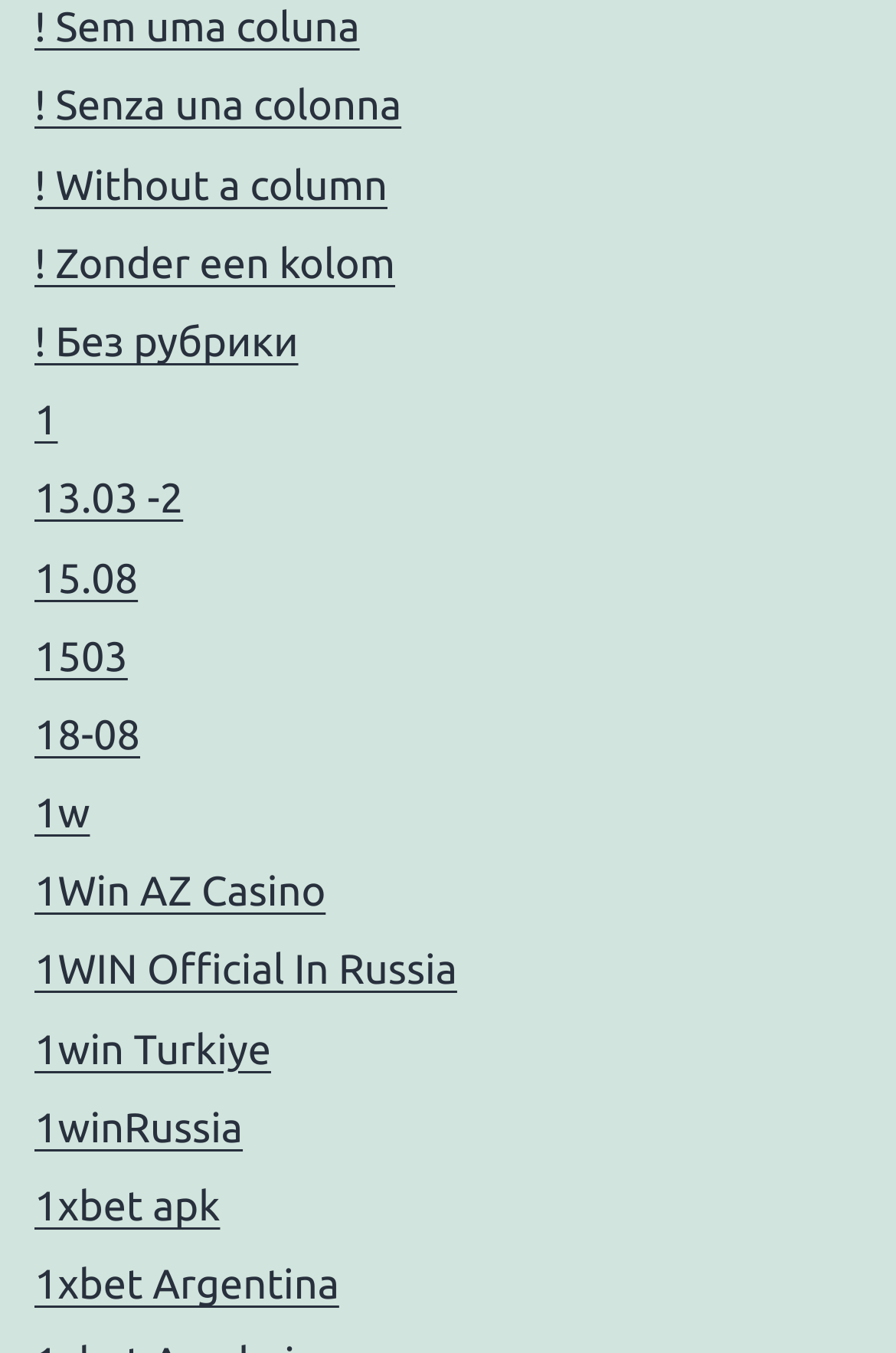Locate the bounding box coordinates of the clickable element to fulfill the following instruction: "Click on the link to 1Win AZ Casino". Provide the coordinates as four float numbers between 0 and 1 in the format [left, top, right, bottom].

[0.038, 0.643, 0.364, 0.677]